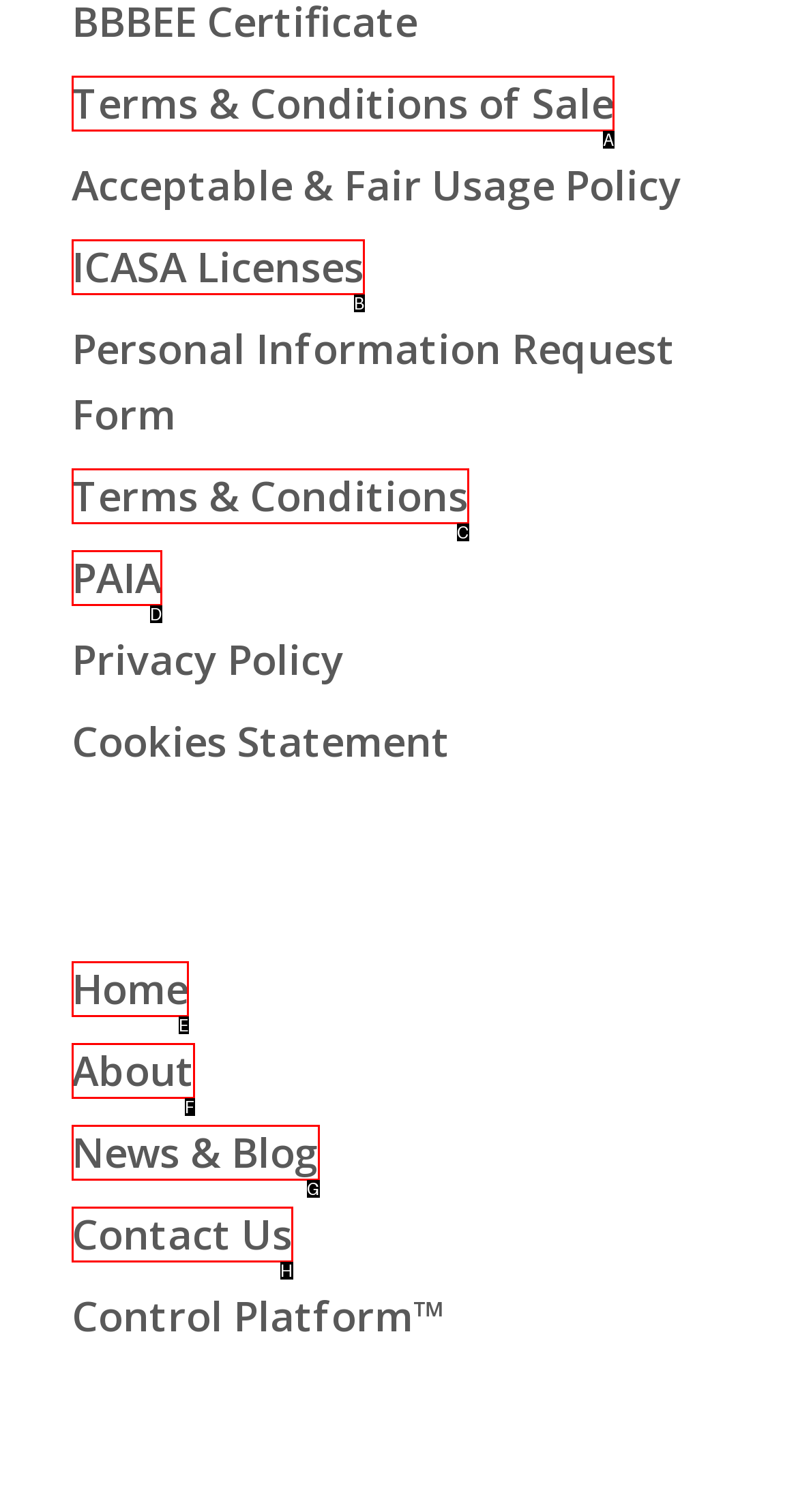Select the letter of the UI element that best matches: title="TripM"
Answer with the letter of the correct option directly.

None